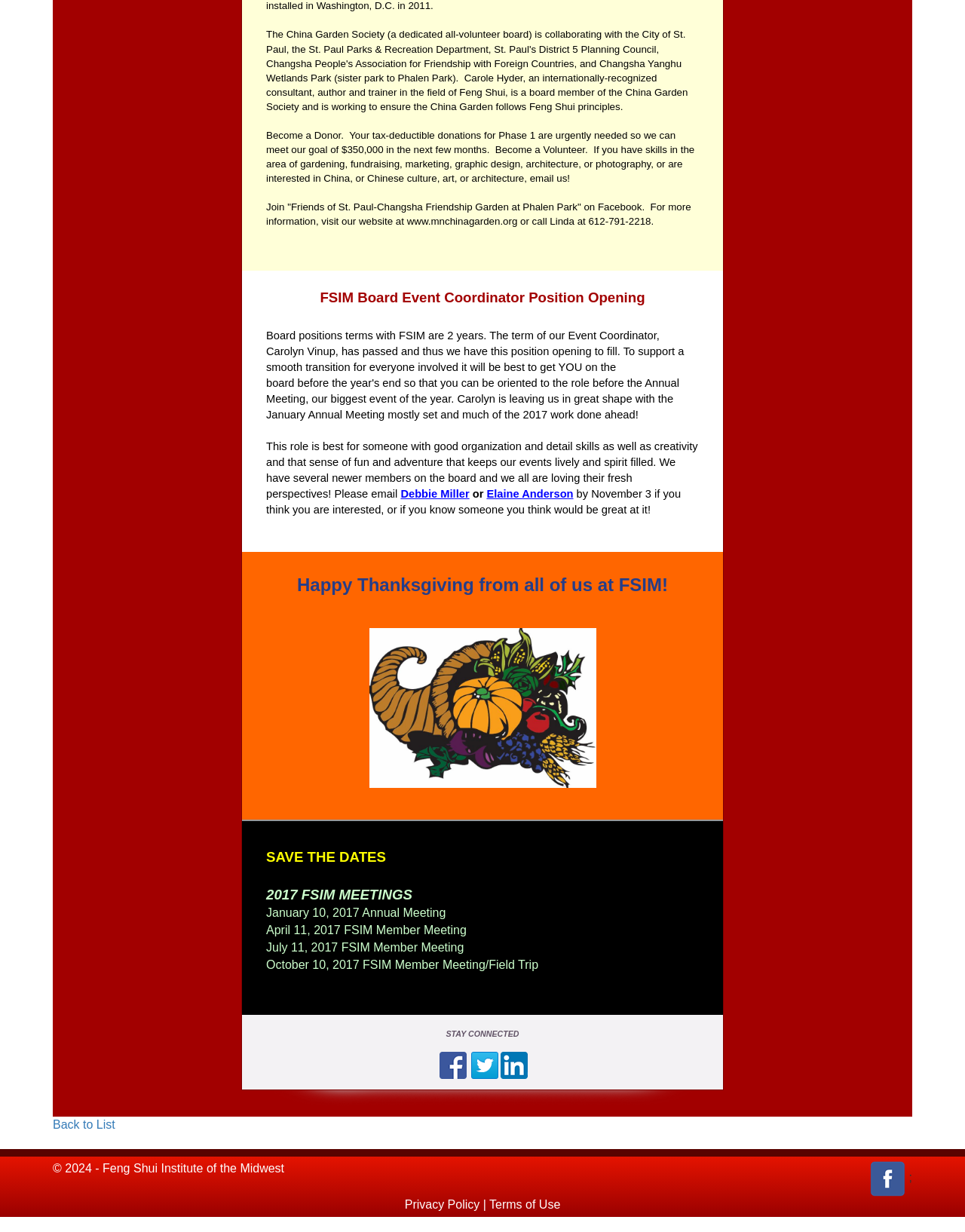Respond to the question below with a single word or phrase:
What is the date of the Annual Meeting in 2017?

January 10, 2017